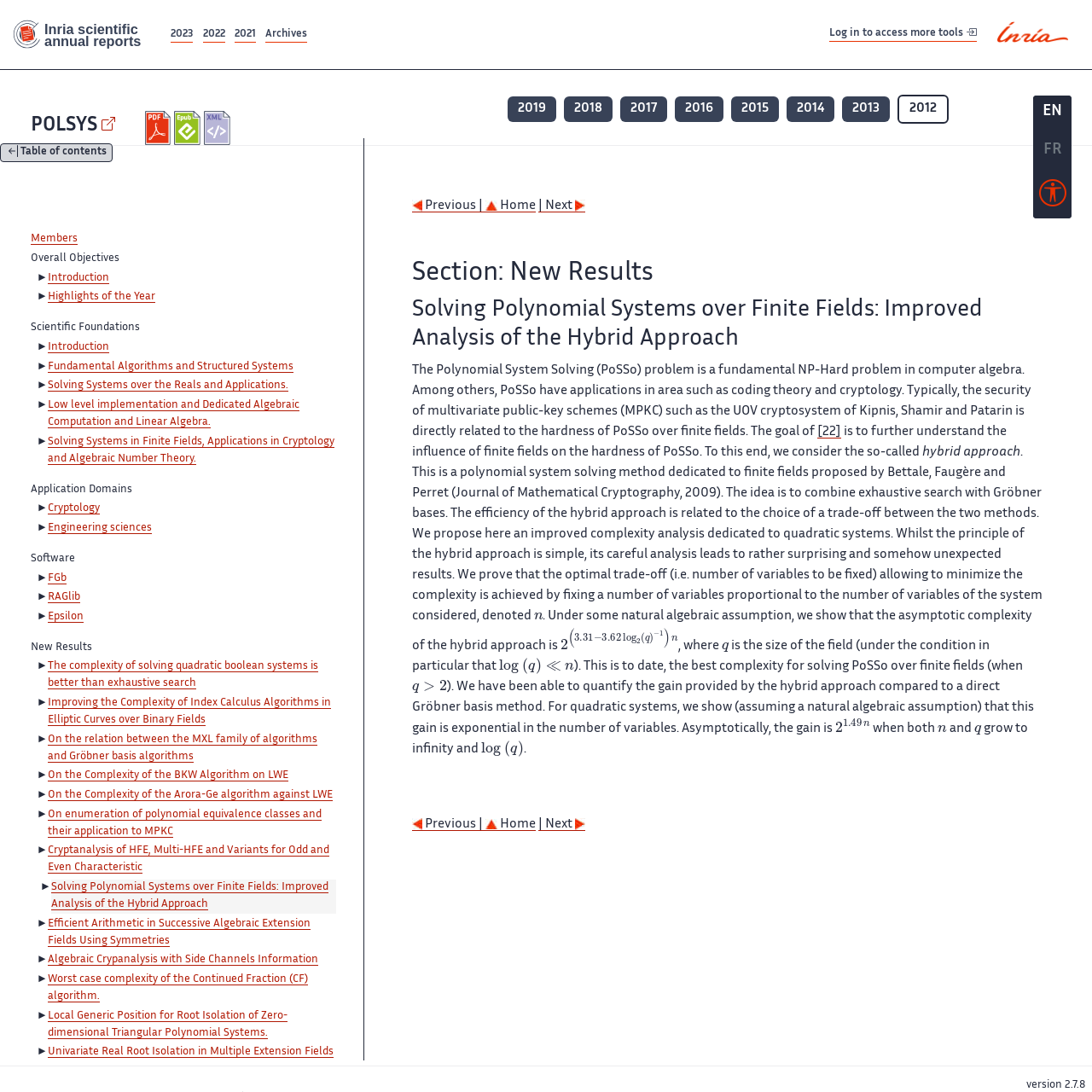What is the purpose of the 'Accessibility' button?
Utilize the image to construct a detailed and well-explained answer.

The 'Accessibility' button is located at the top right corner of the webpage, and its purpose is to provide accessibility features to users who need them. This is inferred from the button's label and its proximity to other navigation elements.